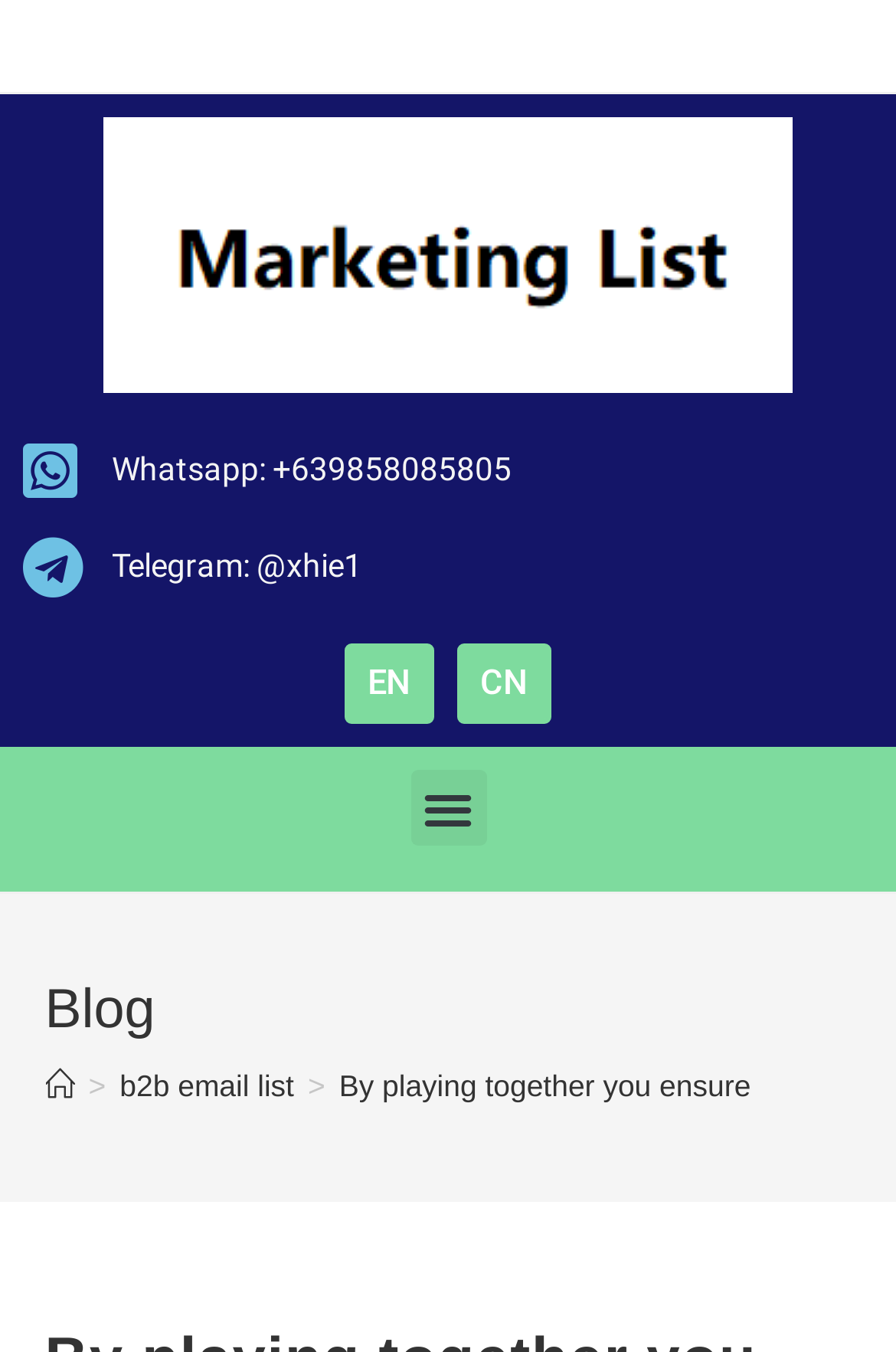Create a detailed description of the webpage's content and layout.

The webpage appears to be a blog or article page with a focus on marketing and advertising. At the top, there is a prominent link and image combination with the text "Marketing List" taking up most of the width. Below this, there are two links for contacting the author or website owner through Whatsapp and Telegram, positioned on the left side of the page.

To the right of these links, there are two language options, "EN" and "CN", which suggest that the website is available in multiple languages. Next to these options, there is a "Menu Toggle" button that, when expanded, reveals a header section.

In the header section, there is a heading titled "Blog" and a navigation section labeled "Breadcrumbs". The breadcrumbs navigation shows the current page's position in the website's hierarchy, with links to "Home", "b2b email list", and the current page, "By playing together you ensure". The current page's title is also displayed as a link.

Overall, the webpage has a simple and organized layout, with a clear focus on the main content and easy access to navigation and language options.